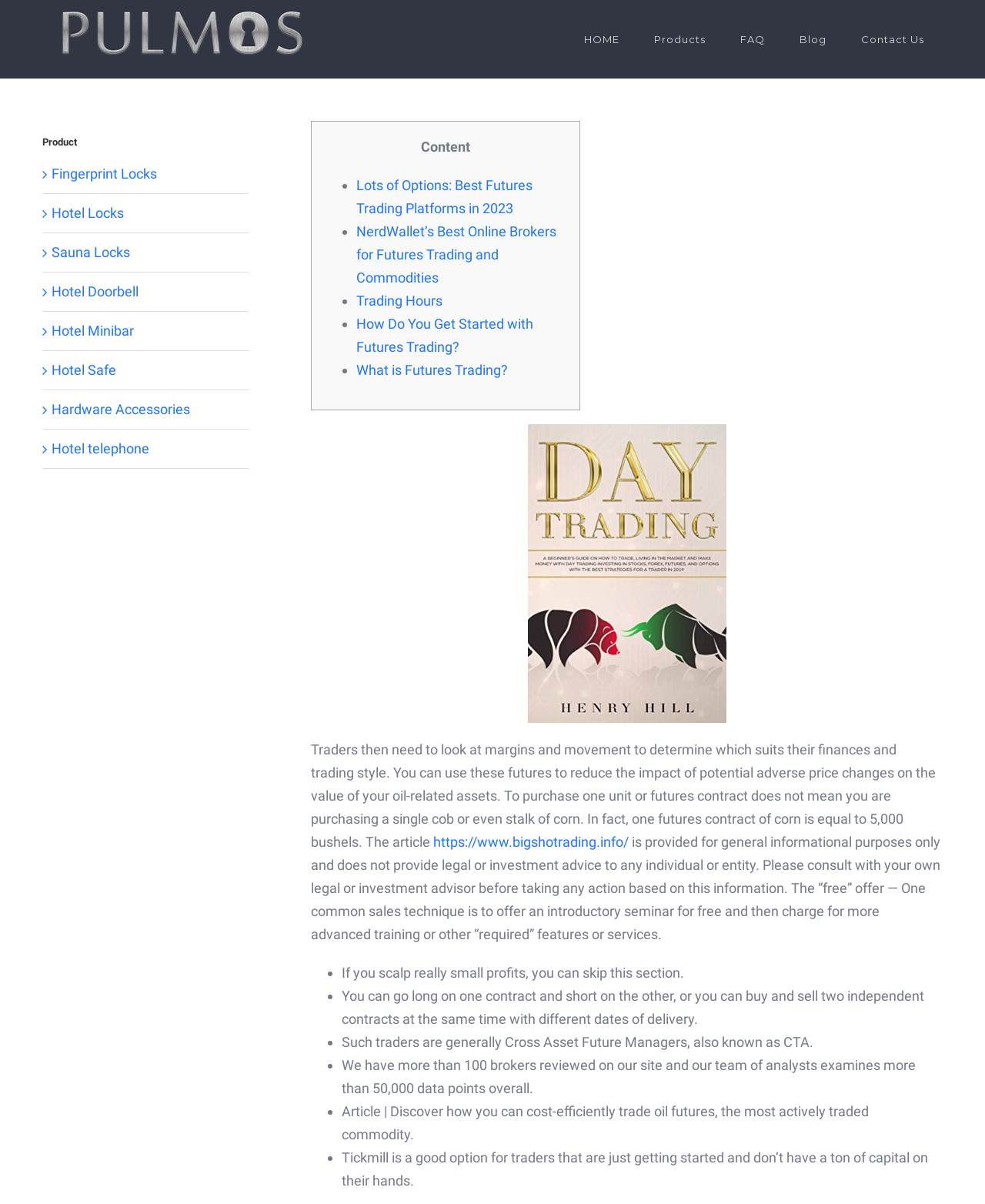What type of locks are mentioned in the 'Product' section?
Based on the image, provide a one-word or brief-phrase response.

Fingerprint Locks, Hotel Locks, etc.